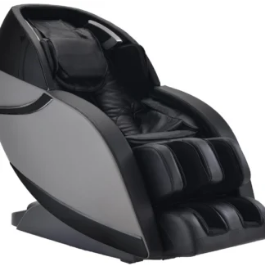What is the purpose of the strategically placed cushioning and supports?
Please give a well-detailed answer to the question.

According to the caption, the cushioning and supports are 'strategically placed' to achieve a specific purpose, which is 'to alleviate muscle tension effectively', implying that they are designed to provide comfort and relaxation.